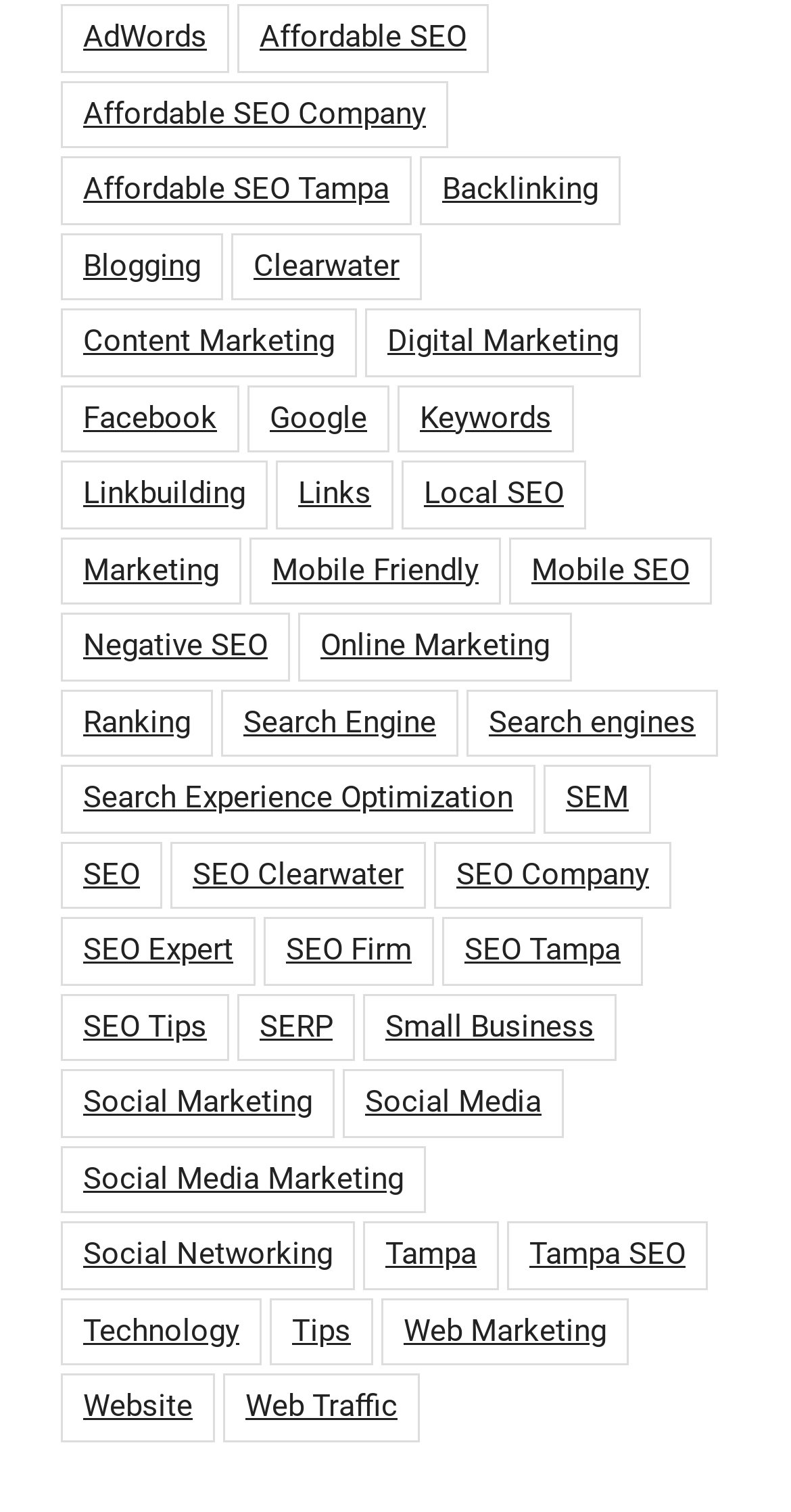What is the purpose of the link 'Search Experience Optimization'?
Please respond to the question with a detailed and thorough explanation.

The link 'Search Experience Optimization' is likely related to improving the user's search experience, which is a key aspect of Search Engine Optimization (SEO). This link is probably intended to help users optimize their search experience.